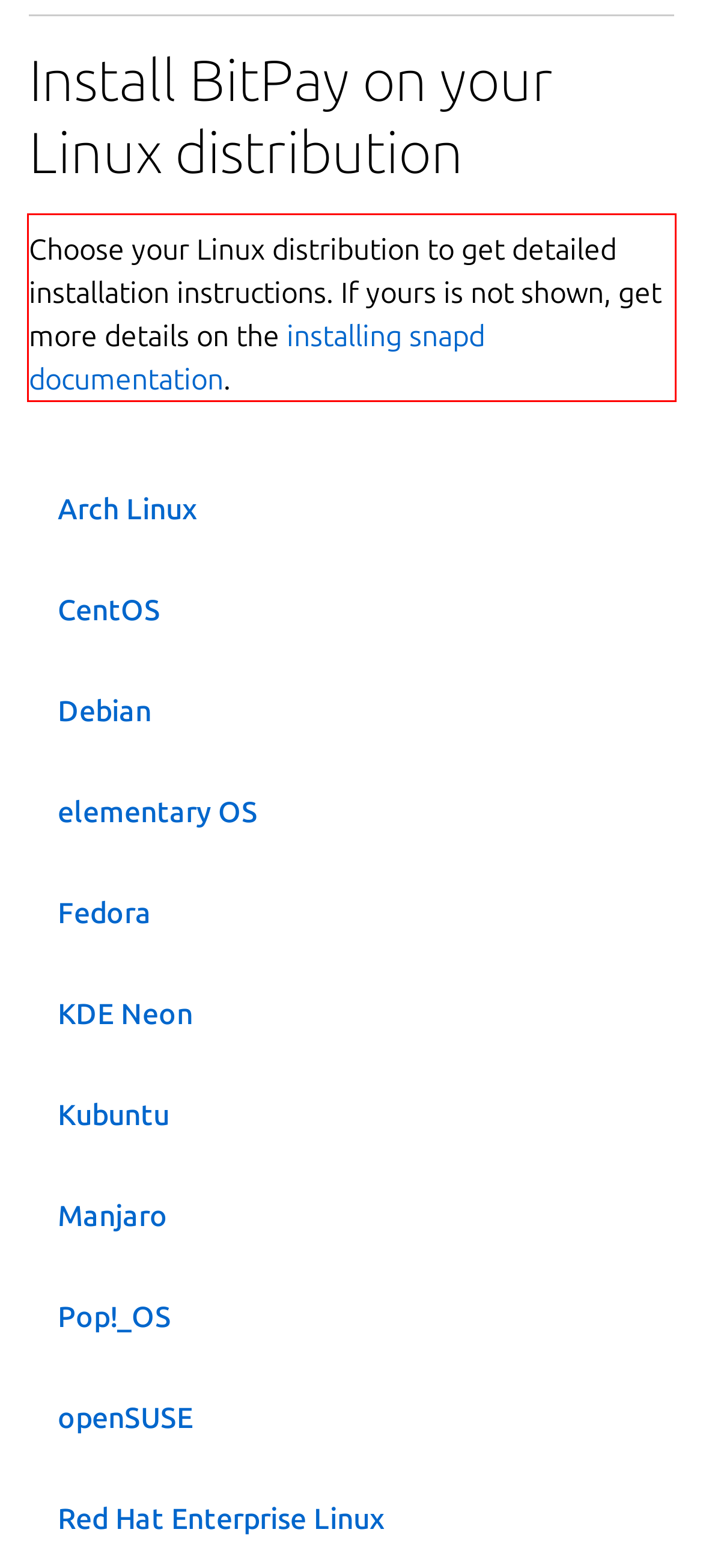You are given a screenshot of a webpage with a UI element highlighted by a red bounding box. Please perform OCR on the text content within this red bounding box.

Choose your Linux distribution to get detailed installation instructions. If yours is not shown, get more details on the installing snapd documentation.